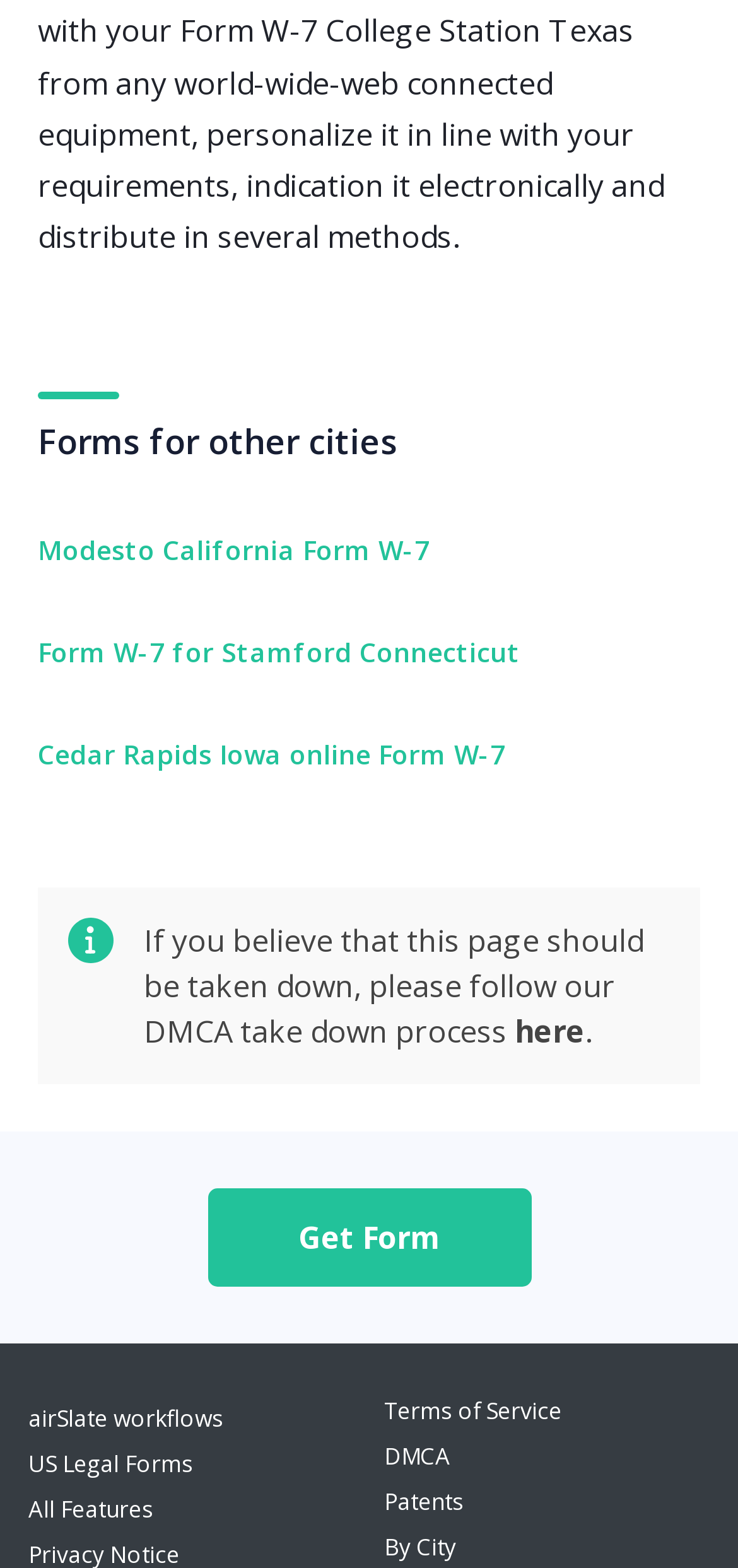Please identify the bounding box coordinates of the area that needs to be clicked to follow this instruction: "Read Terms of Service".

[0.521, 0.889, 0.762, 0.91]